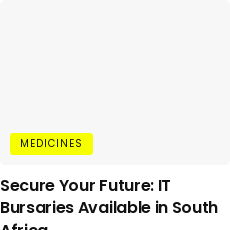What is the purpose of the article?
Based on the image content, provide your answer in one word or a short phrase.

To highlight educational resources